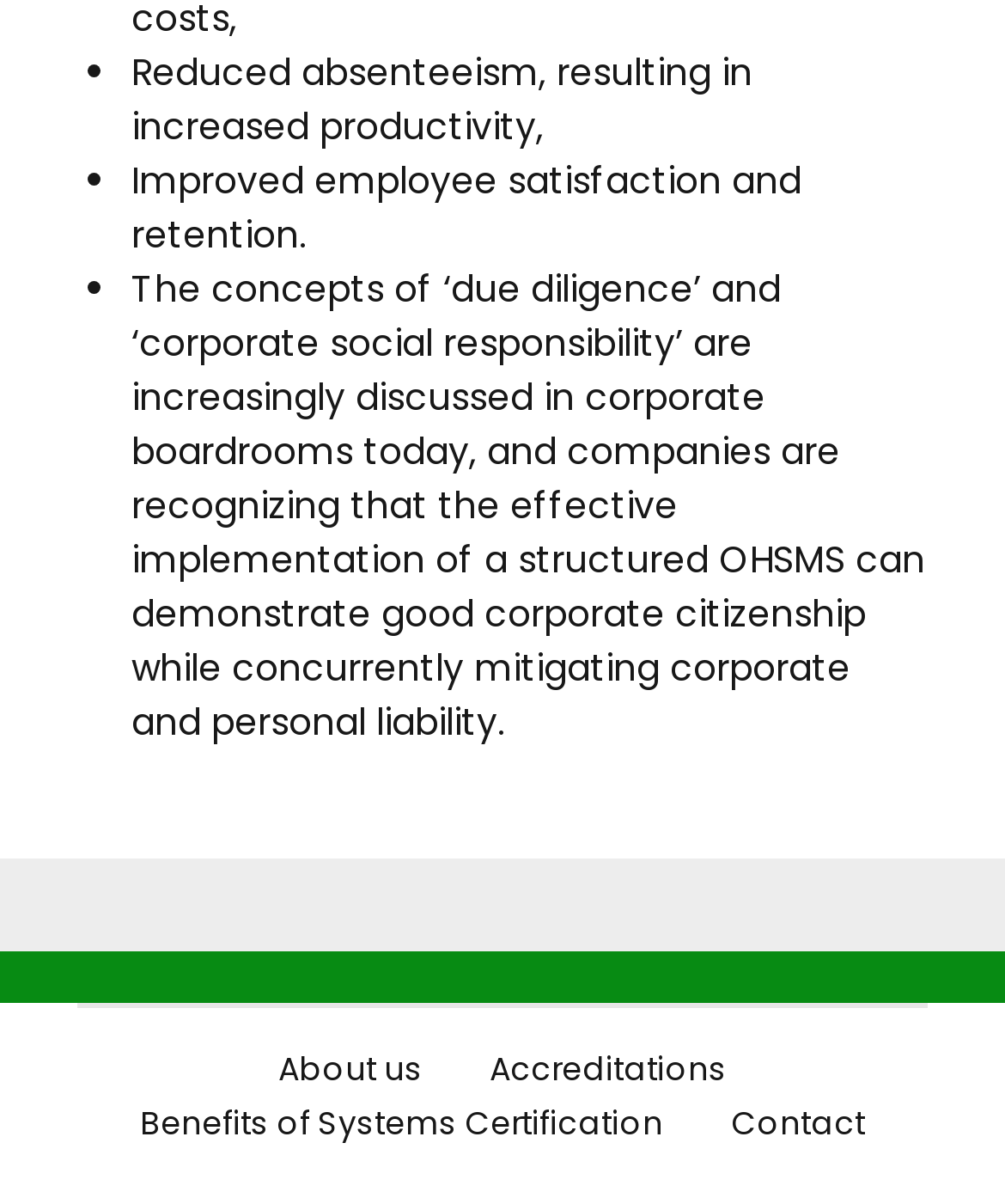What is the relationship between OHSMS and corporate liability?
Refer to the image and give a detailed answer to the question.

The webpage states that the effective implementation of OHSMS can mitigate corporate and personal liability, indicating that OHSMS is related to mitigating corporate liability.